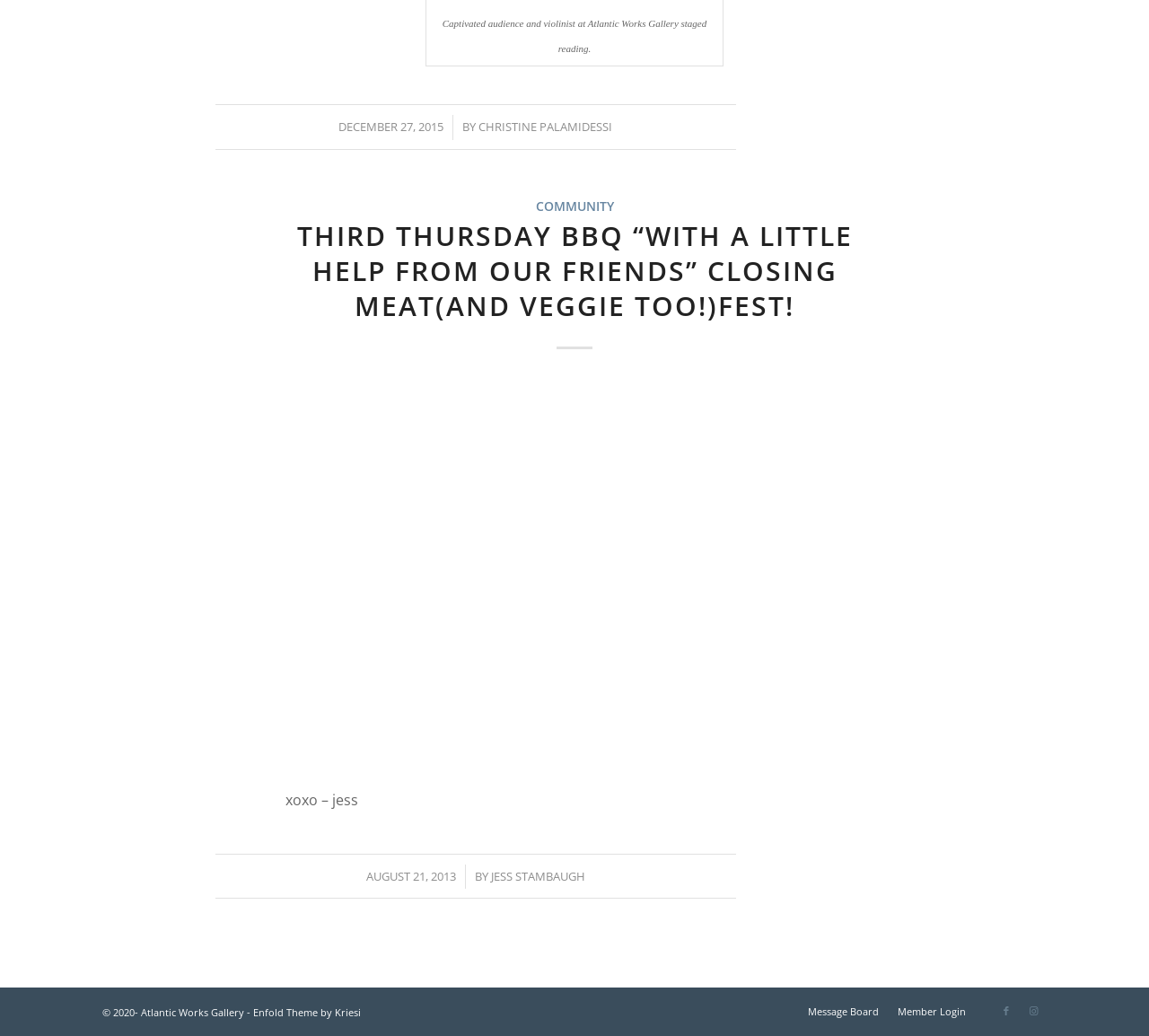What is the theme of the website?
Based on the image, give a one-word or short phrase answer.

Enfold Theme